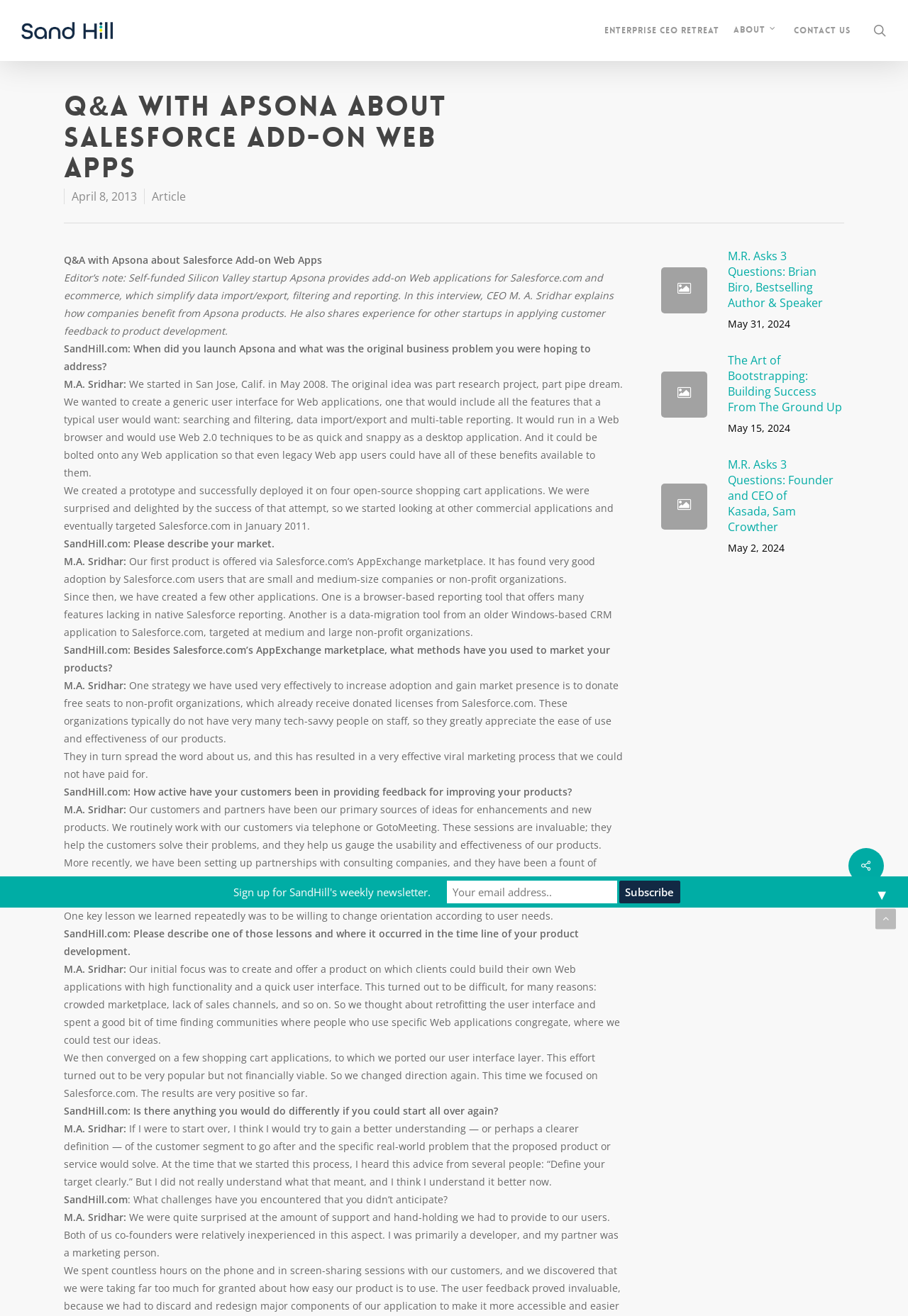Please determine the heading text of this webpage.

Q&A with Apsona about Salesforce Add-on Web Apps